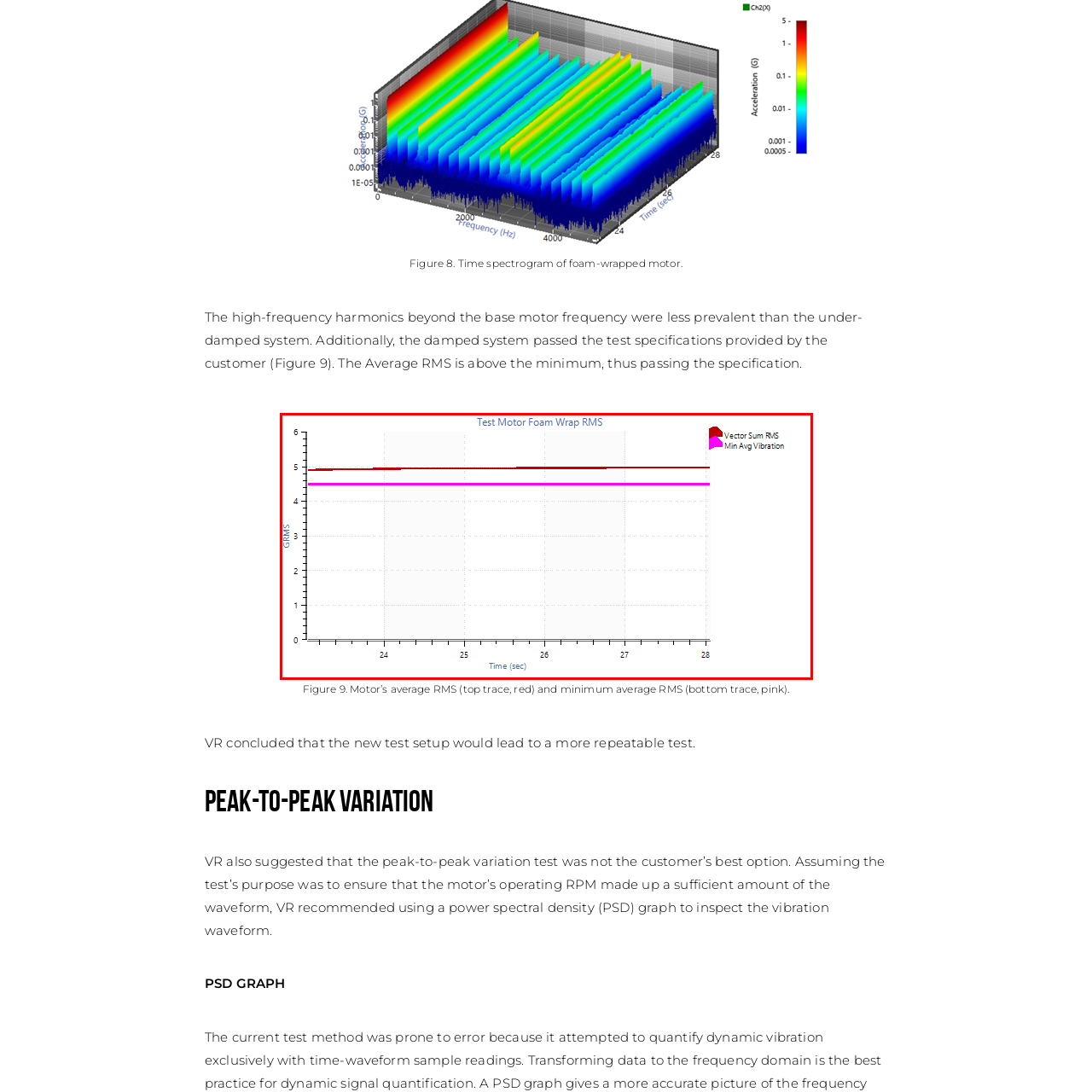What is the approximate RMS value throughout the test period?
Carefully look at the image inside the red bounding box and answer the question in a detailed manner using the visual details present.

The caption states that the RMS values remain consistently around 5, indicating stable performance of the motor throughout the test period.